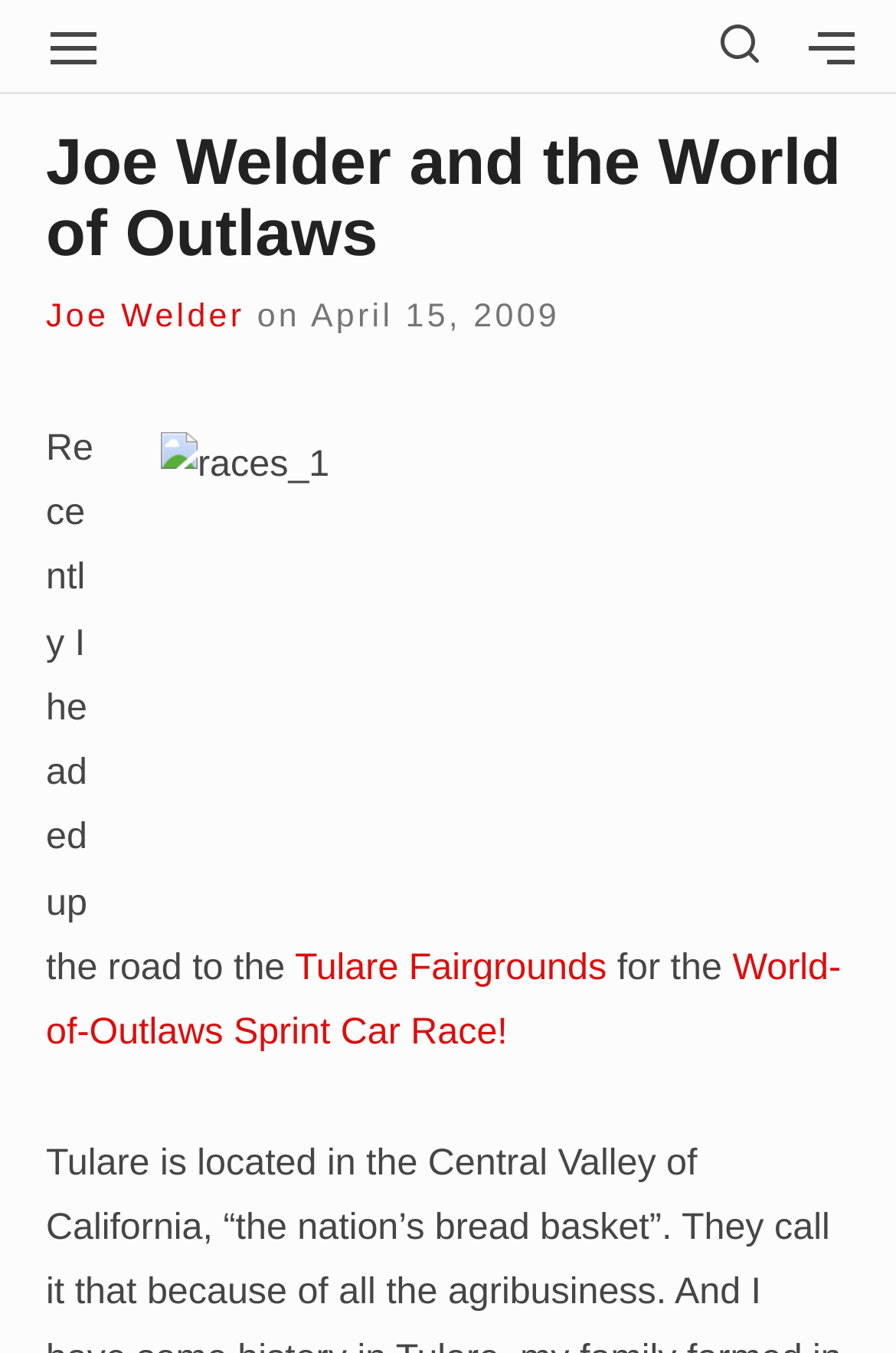Generate a comprehensive description of the webpage content.

The webpage is a blog post titled "Joe Welder and the World of Outlaws" by Joe Welder. At the top left corner, there are two buttons for site navigation and showing a secondary sidebar. Below these buttons, the blog title is displayed prominently, with a link to the author's name, Joe Welder, and the date of the post, April 15, 2009.

The main content of the blog post is a personal account of the author's experience attending a World-of-Outlaws Sprint Car Race at the Tulare Fairgrounds. The text begins with the sentence "Recently I headed up the road to the Tulare Fairgrounds for the World-of-Outlaws Sprint Car Race!" and is accompanied by an image, likely a photo from the event, which takes up most of the width of the page.

The text is divided into several sections, with links to the Tulare Fairgrounds and the World-of-Outlaws Sprint Car Race. The image is positioned below the blog title and above the main text, taking up a significant portion of the page. Overall, the webpage has a simple layout, with a focus on the blog post's content and a prominent image.